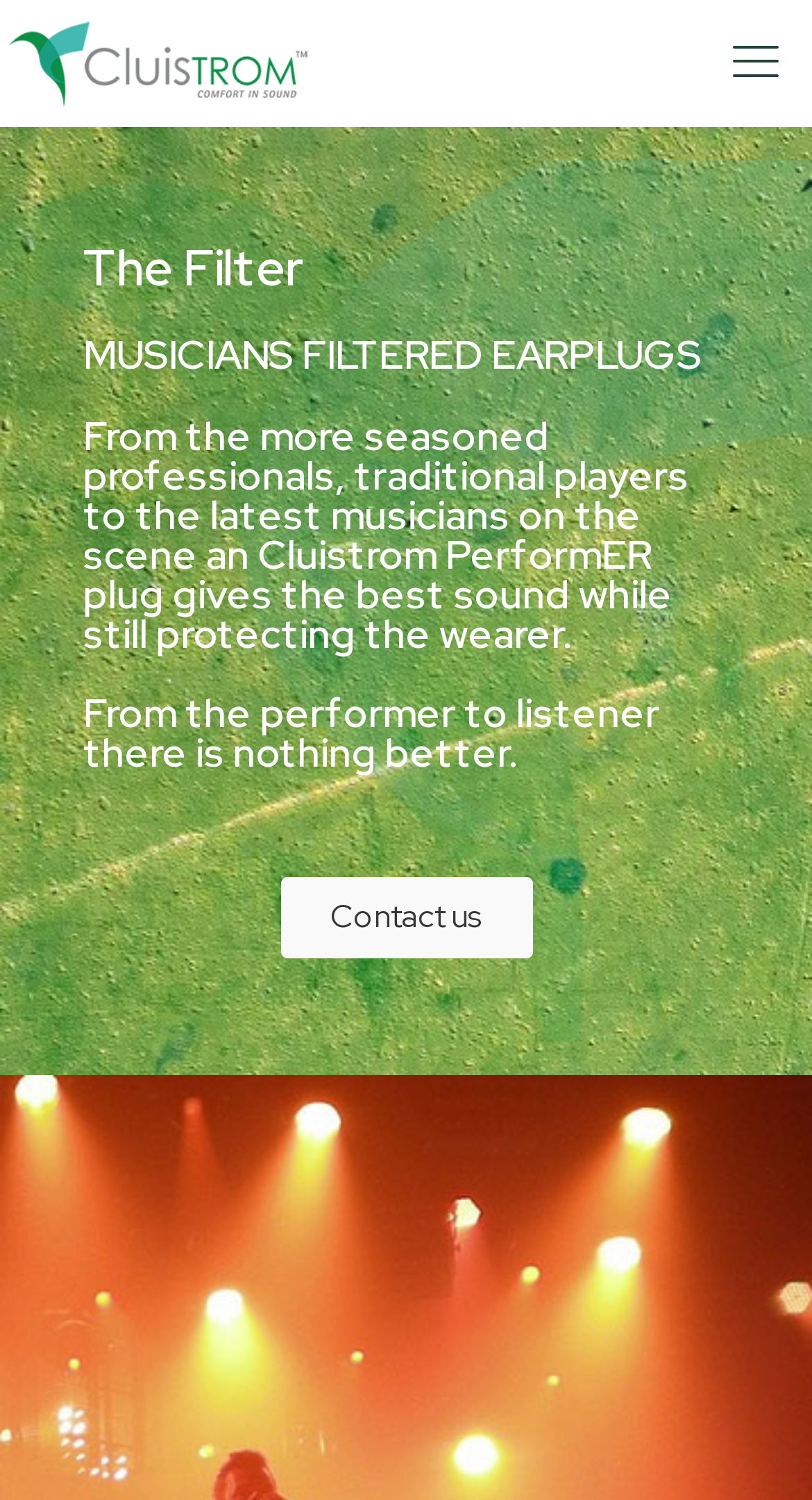Answer the question using only a single word or phrase: 
What type of products are featured on this website?

Earplugs